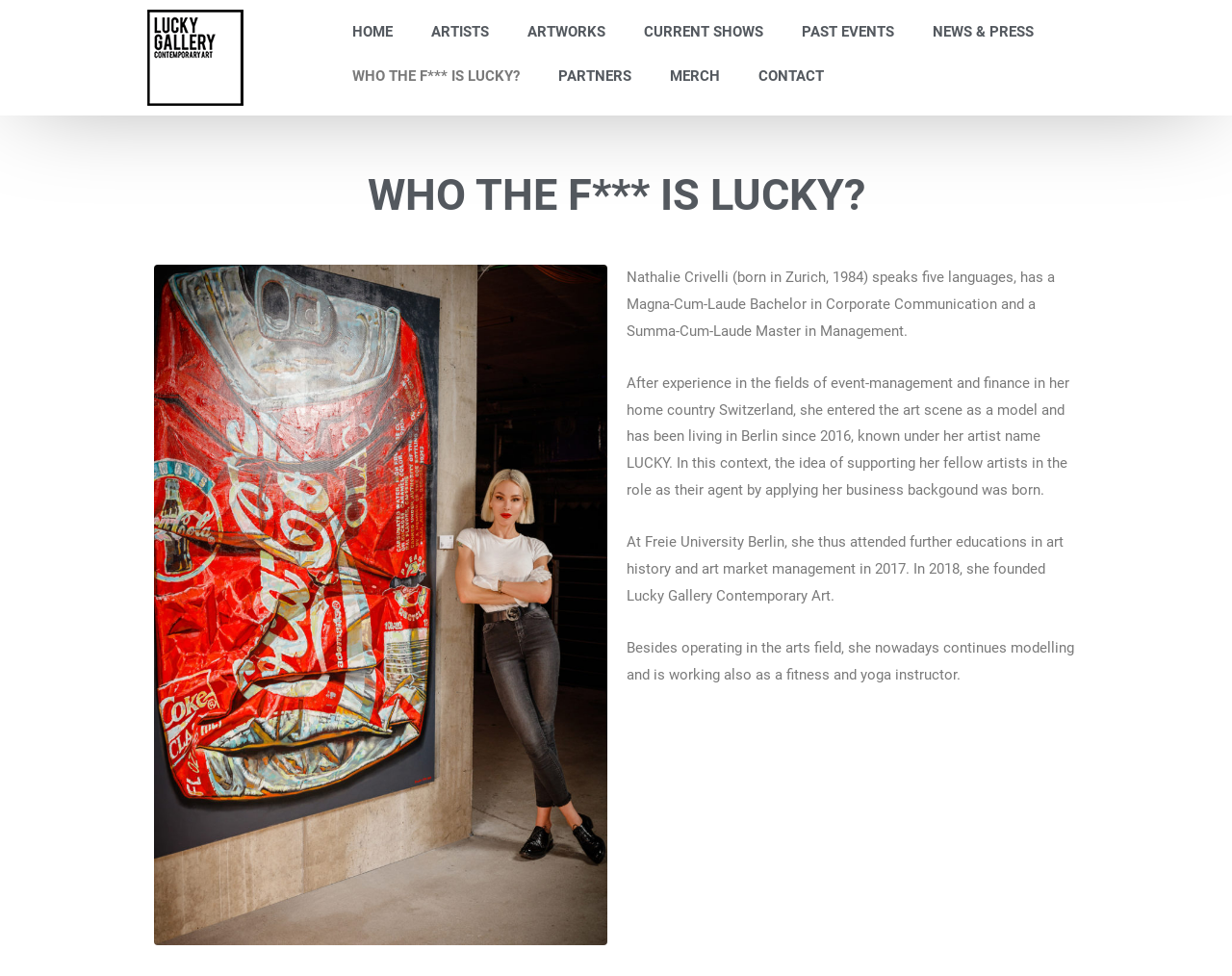Locate the bounding box coordinates of the area where you should click to accomplish the instruction: "view artworks".

[0.412, 0.01, 0.507, 0.055]